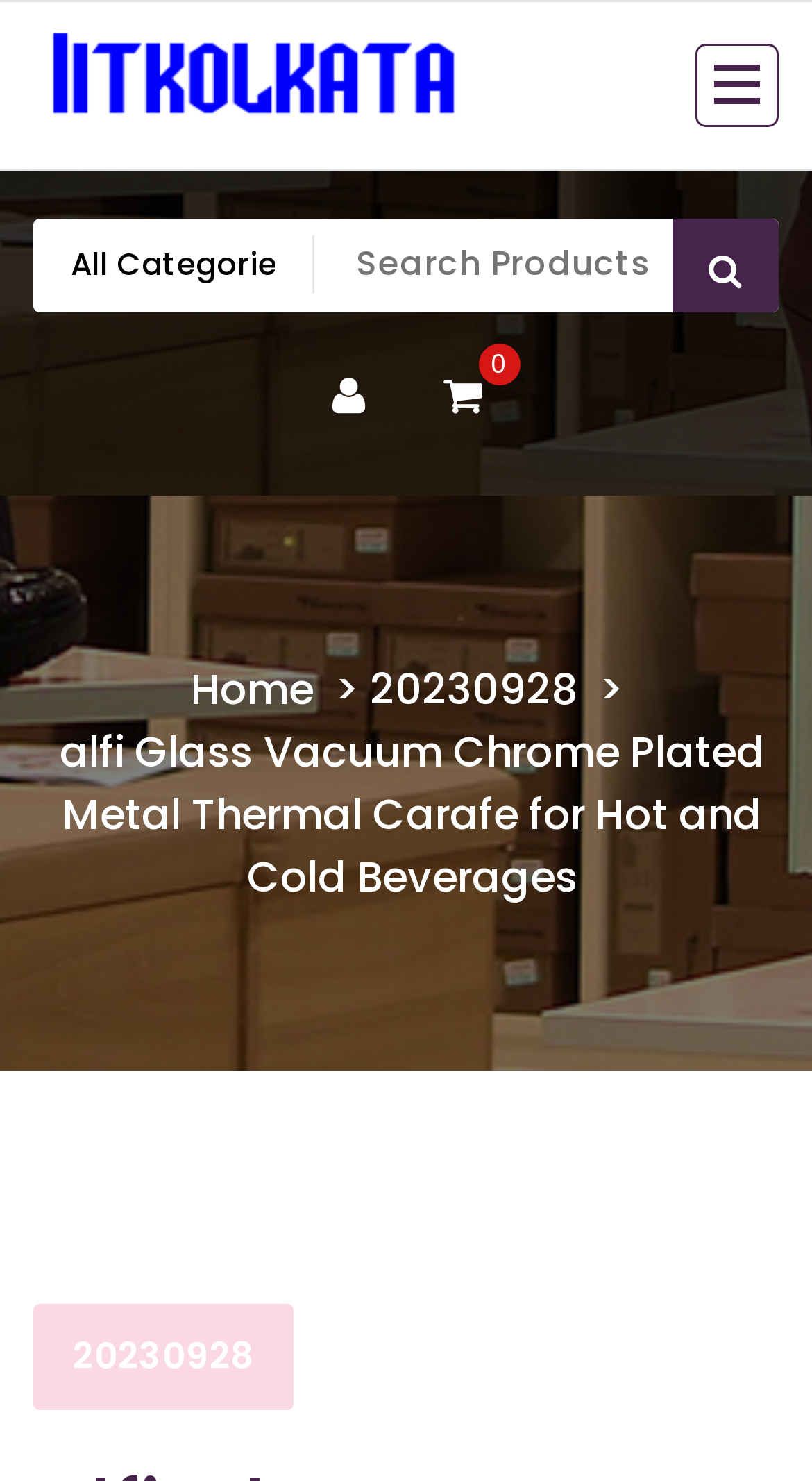Is the menu collapsed?
Respond with a short answer, either a single word or a phrase, based on the image.

Yes